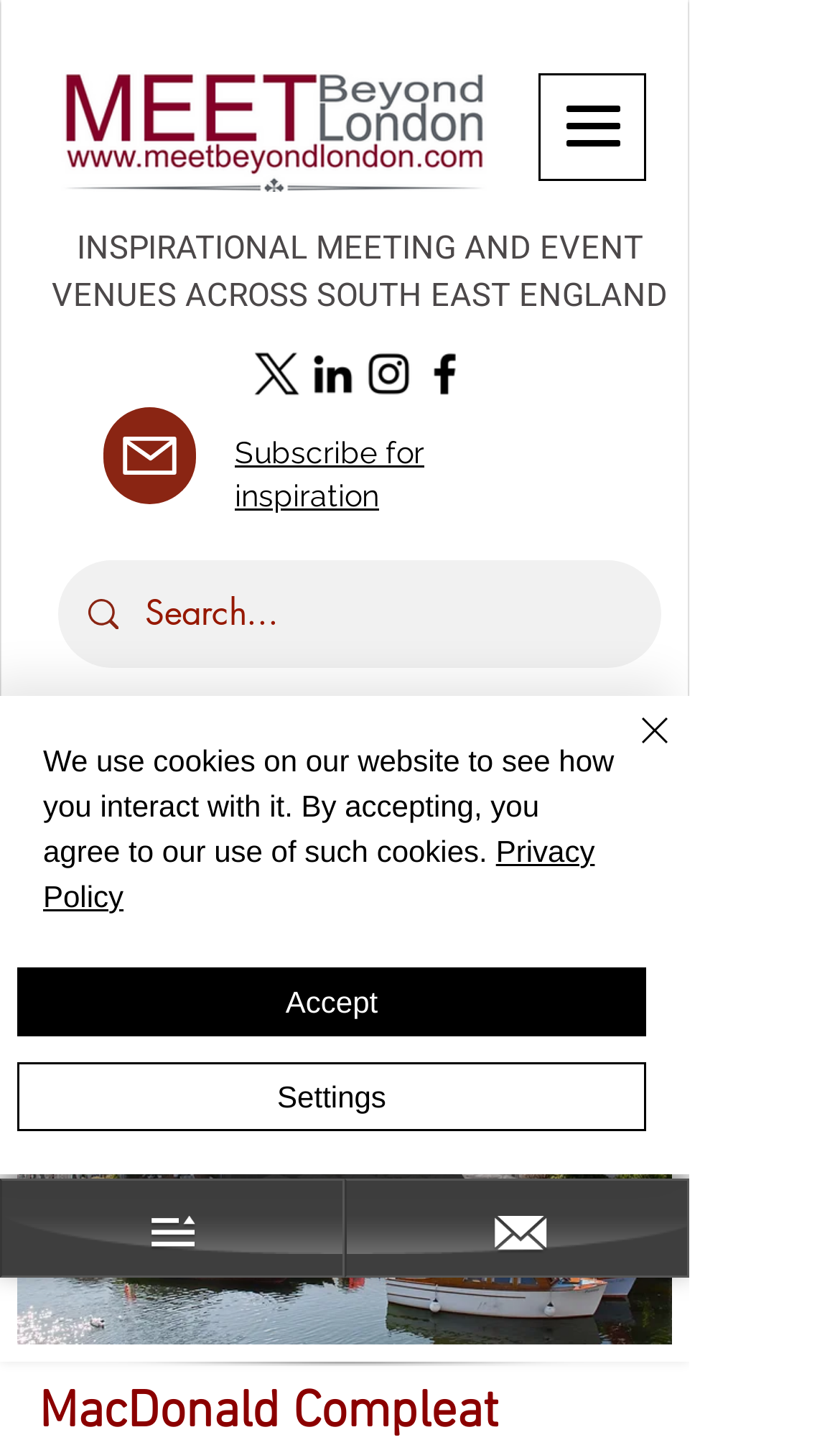What is the purpose of the search box?
Ensure your answer is thorough and detailed.

The search box is located in the generic element with the description 'Subscribe for inspiration'. This suggests that the search box is intended to help users find inspiration for their events or meetings.